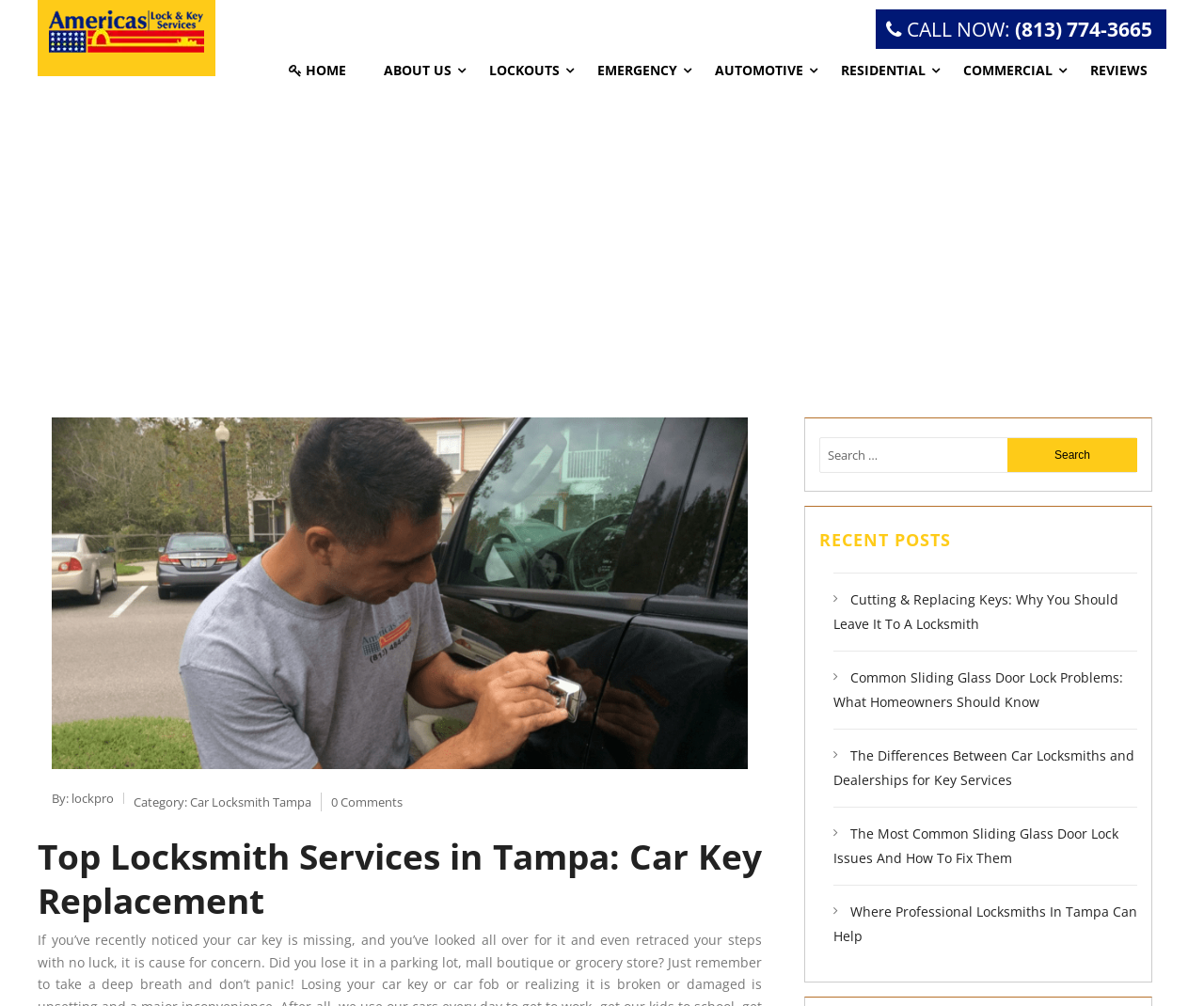Identify the bounding box coordinates of the region that needs to be clicked to carry out this instruction: "Read about car locksmith services in Tampa". Provide these coordinates as four float numbers ranging from 0 to 1, i.e., [left, top, right, bottom].

[0.158, 0.788, 0.259, 0.805]